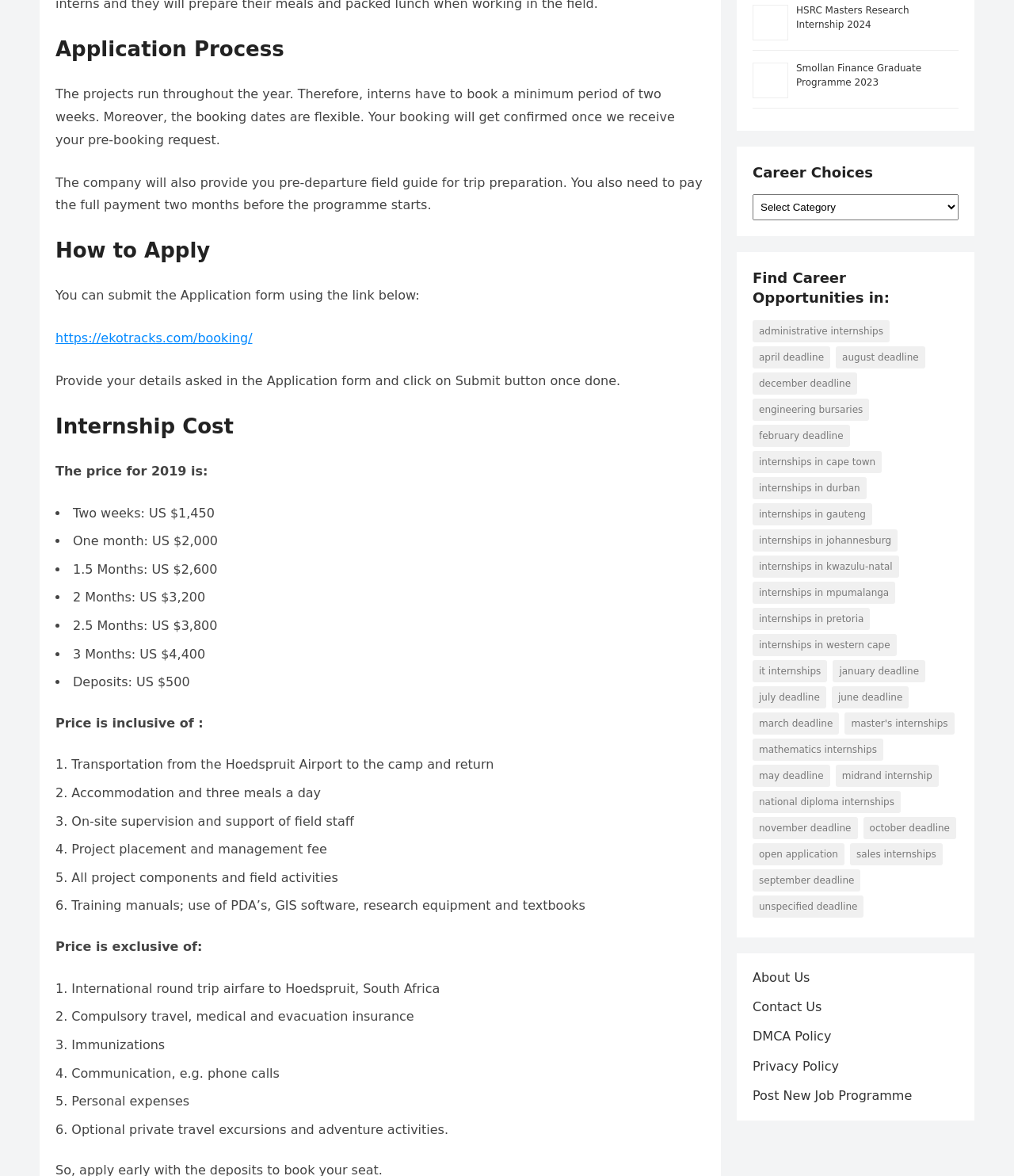Please answer the following question using a single word or phrase: 
What is included in the internship price?

Transportation, accommodation, meals, etc.